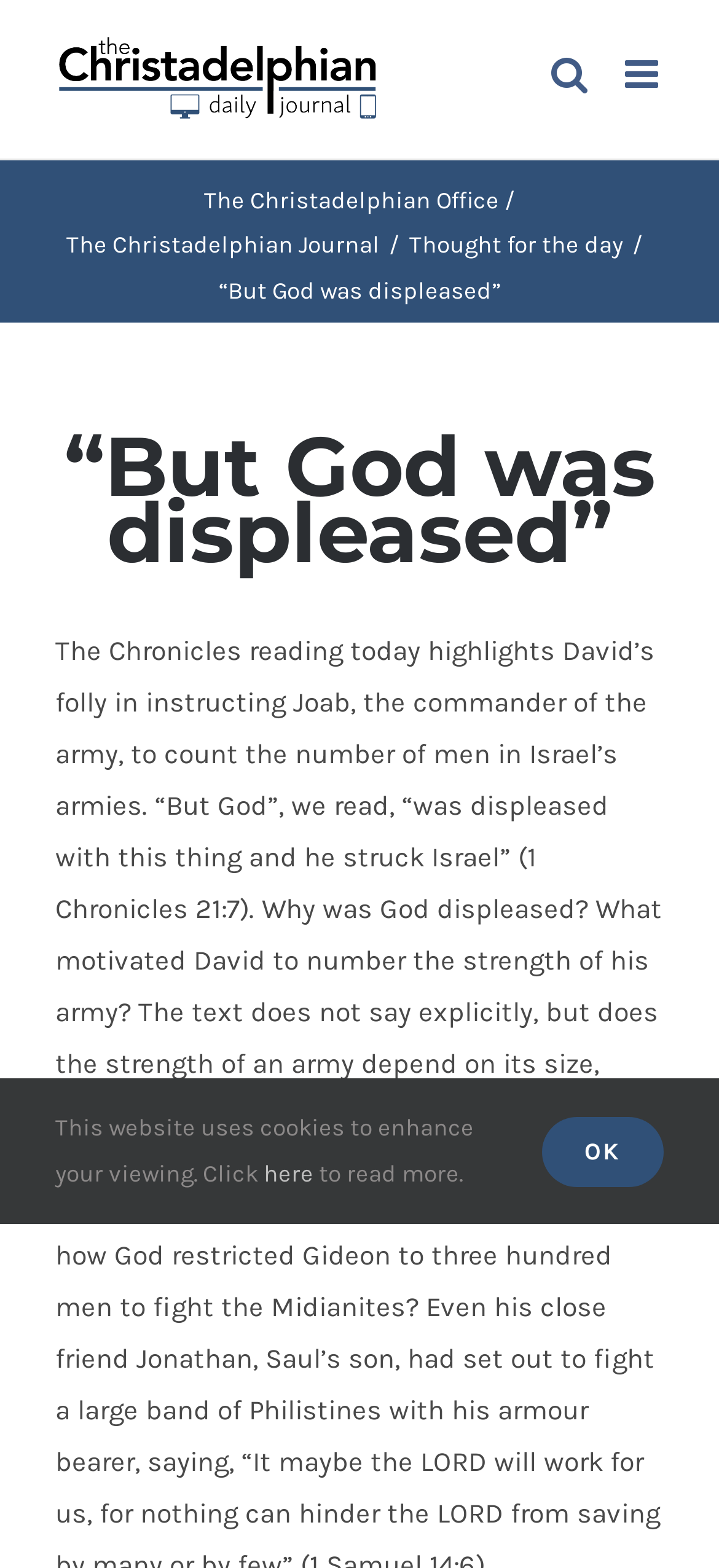Please identify the bounding box coordinates of where to click in order to follow the instruction: "Go to The Christadelphian Office".

[0.283, 0.119, 0.694, 0.137]